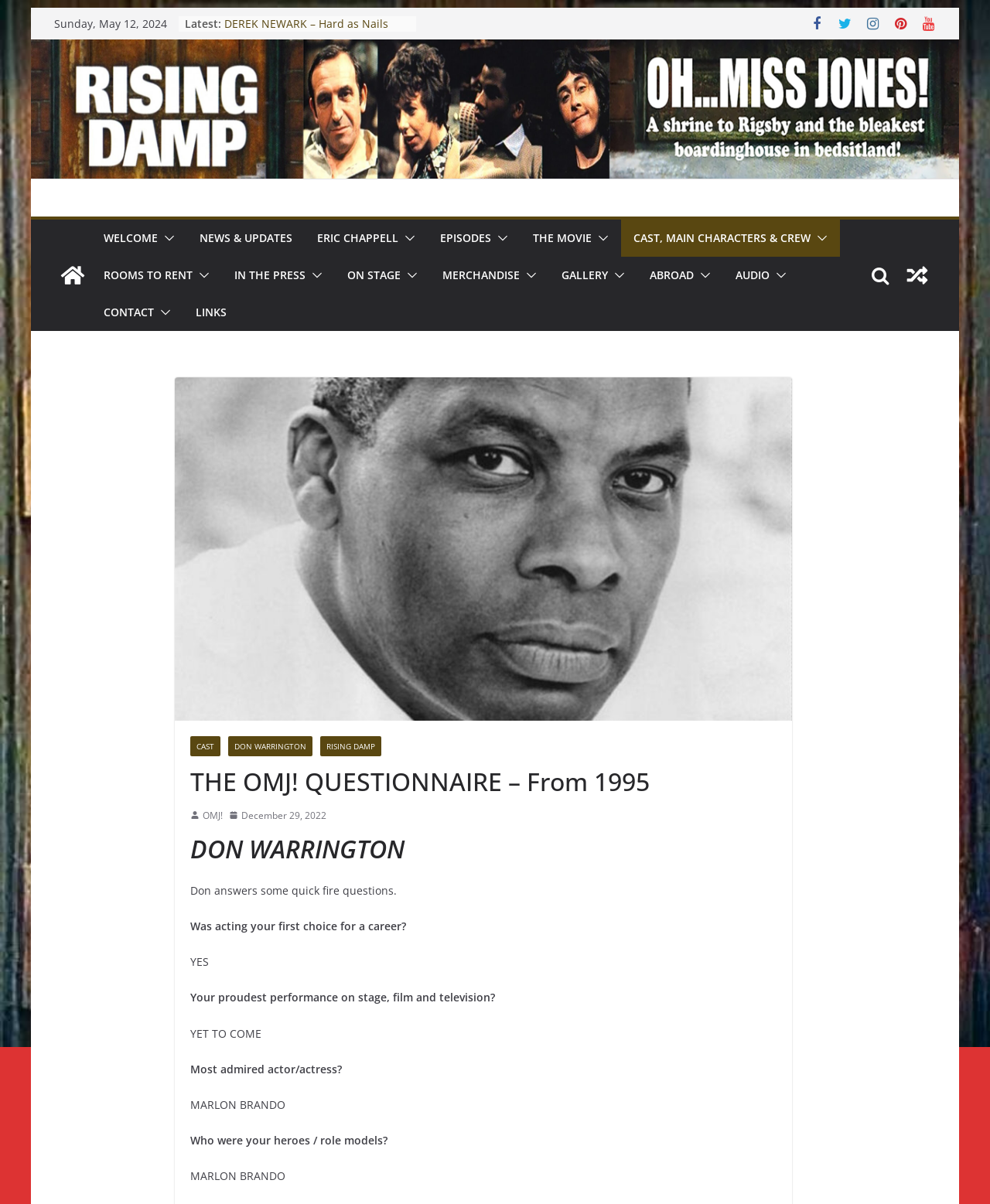Please find the bounding box for the UI component described as follows: "info@citytours-germany.com".

None